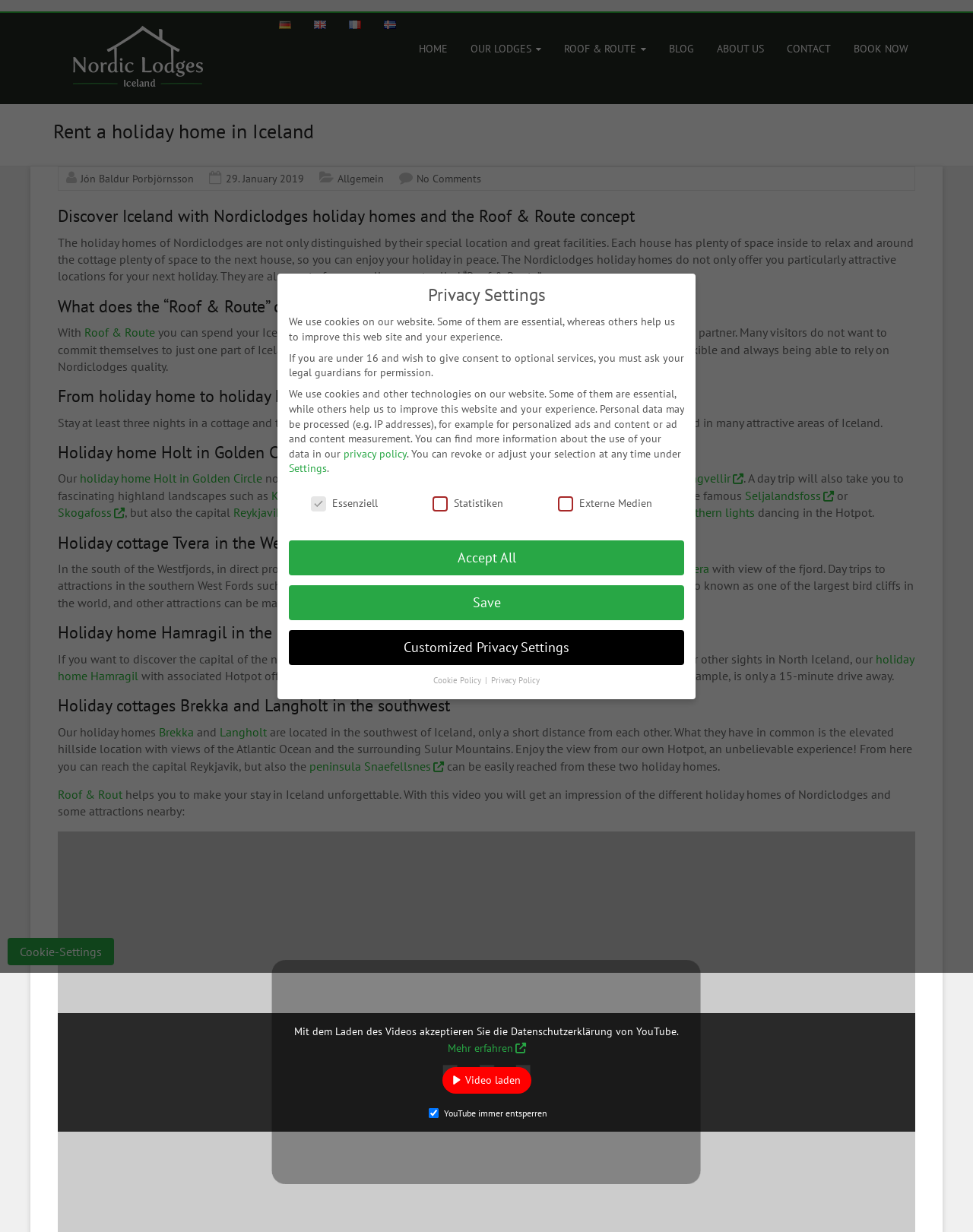Identify the bounding box coordinates of the area you need to click to perform the following instruction: "Learn about the 'Holiday cottage Tvera in the Westfjords'".

[0.623, 0.455, 0.729, 0.468]